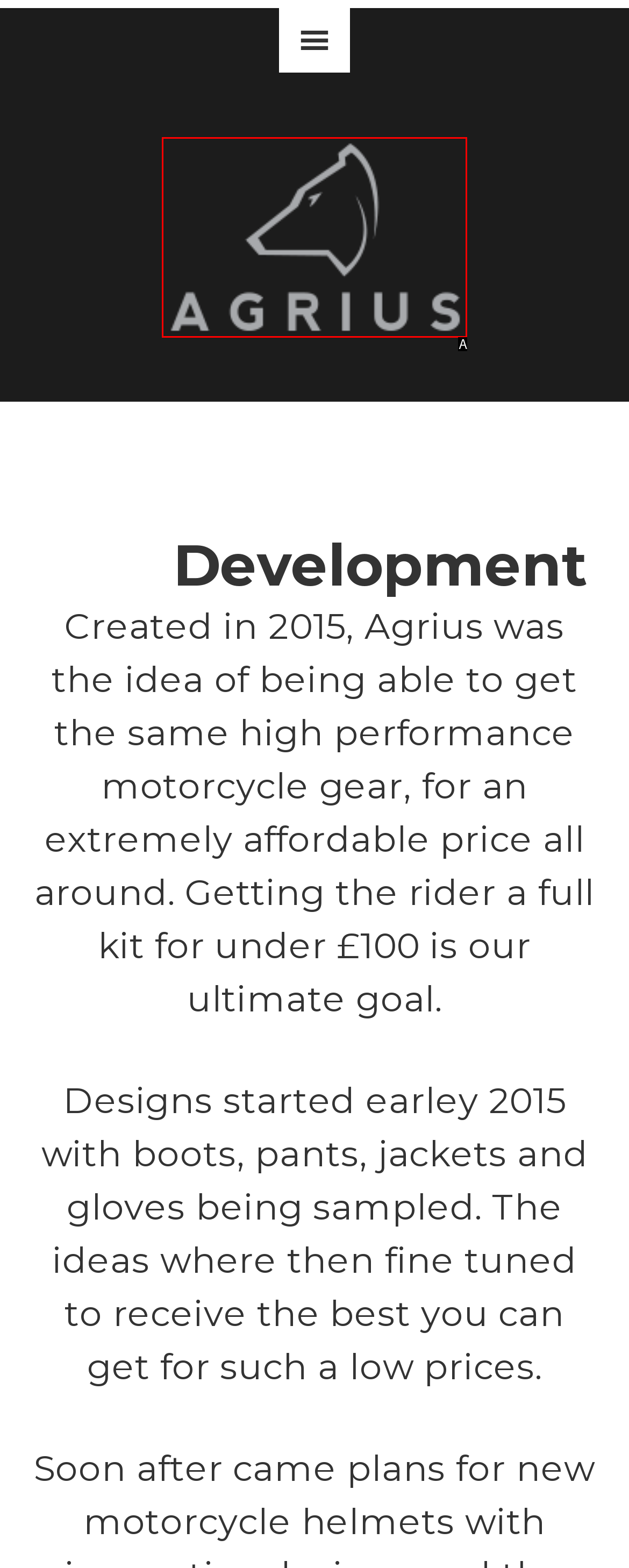Which option best describes: Agrius
Respond with the letter of the appropriate choice.

A